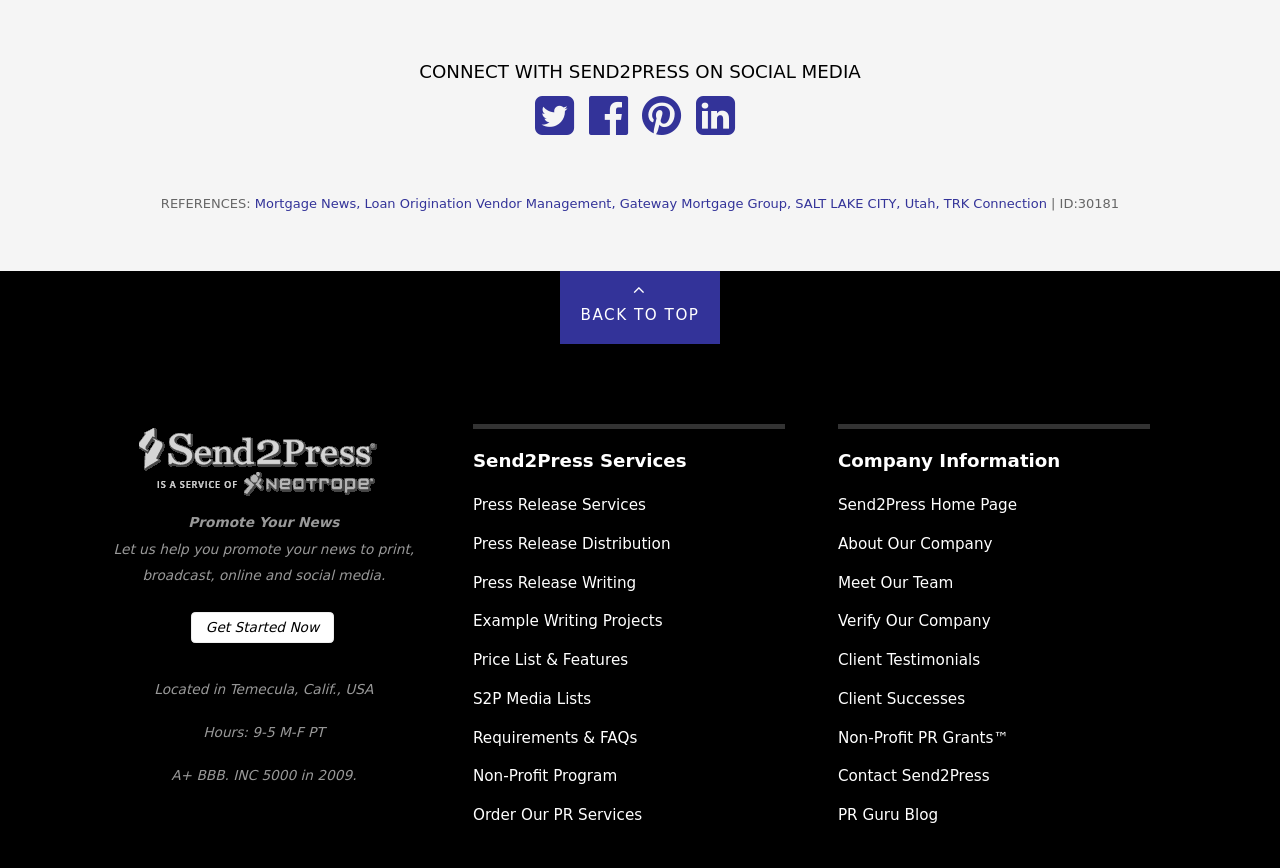Locate the UI element described by Contact Send2Press and provide its bounding box coordinates. Use the format (top-left x, top-left y, bottom-right x, bottom-right y) with all values as floating point numbers between 0 and 1.

[0.655, 0.884, 0.773, 0.905]